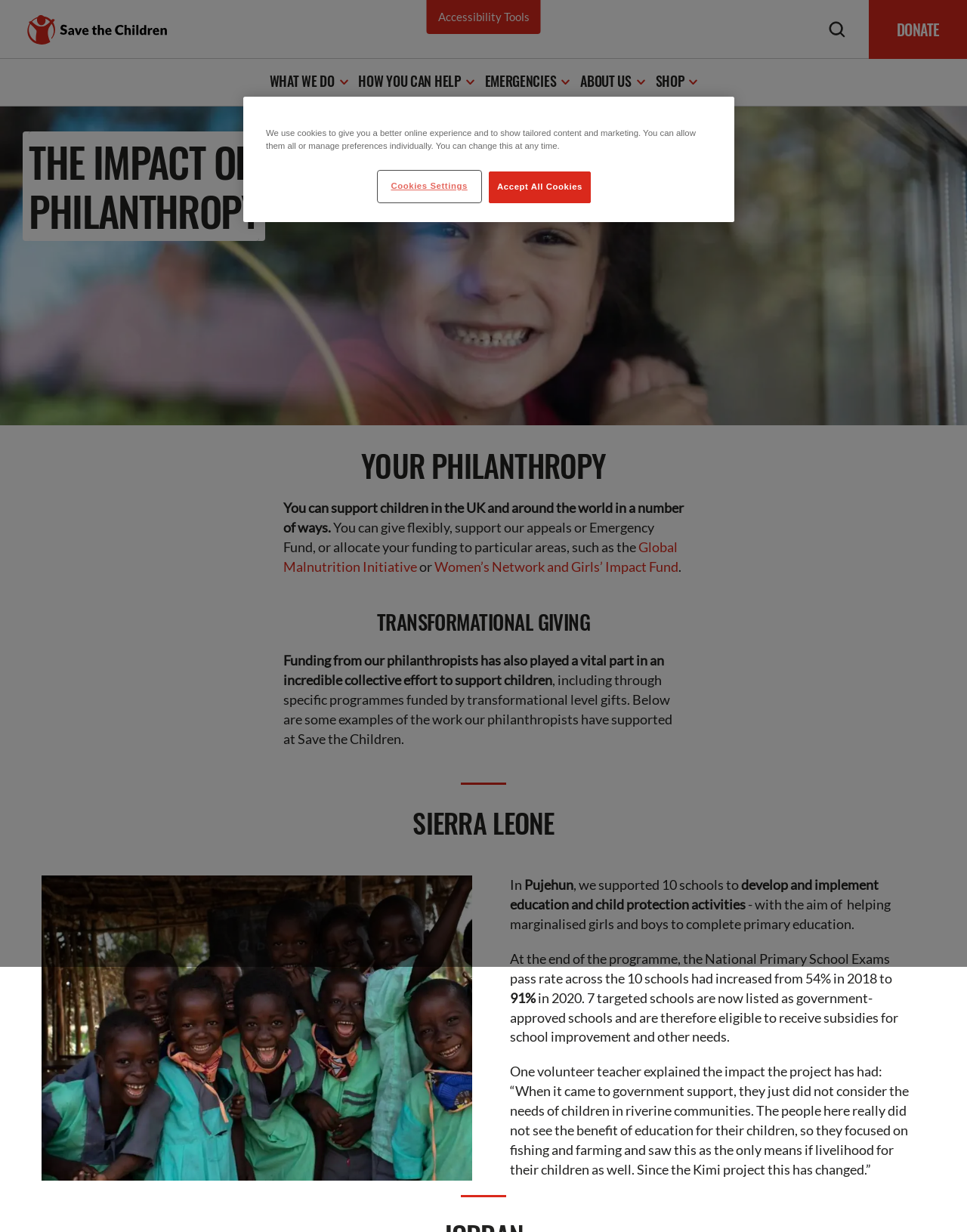Indicate the bounding box coordinates of the element that must be clicked to execute the instruction: "Explore the 'SHOP' section". The coordinates should be given as four float numbers between 0 and 1, i.e., [left, top, right, bottom].

[0.678, 0.058, 0.707, 0.074]